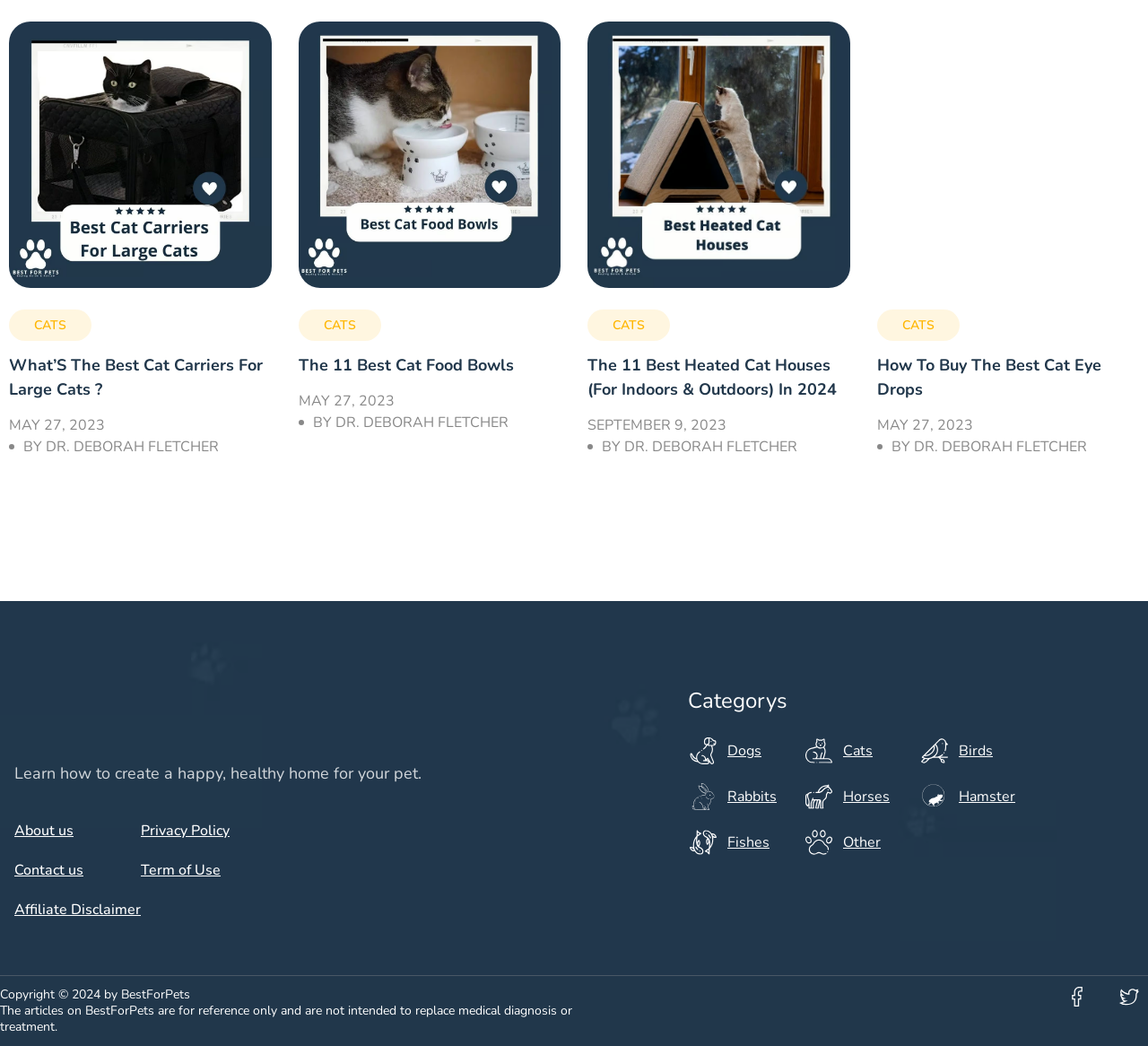Please specify the bounding box coordinates of the region to click in order to perform the following instruction: "Explore the best heated cat houses".

[0.512, 0.339, 0.729, 0.383]